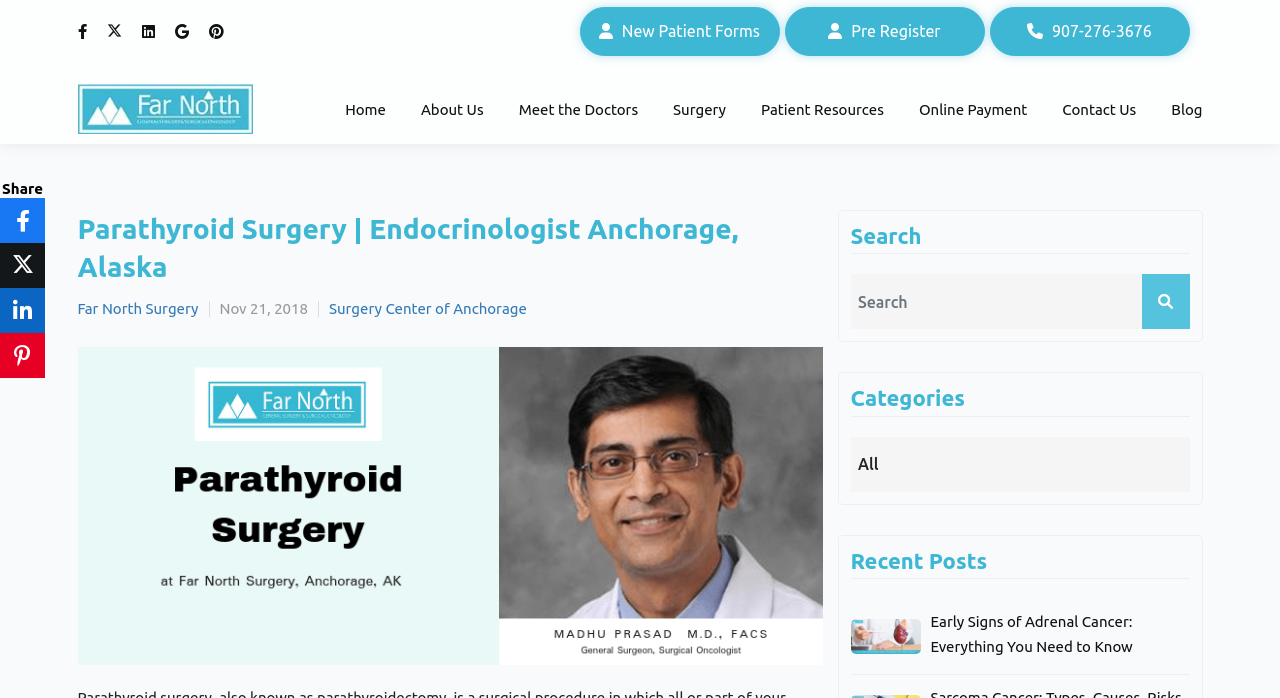Kindly determine the bounding box coordinates for the area that needs to be clicked to execute this instruction: "Click the 'New Patient Forms' link".

[0.453, 0.01, 0.609, 0.08]